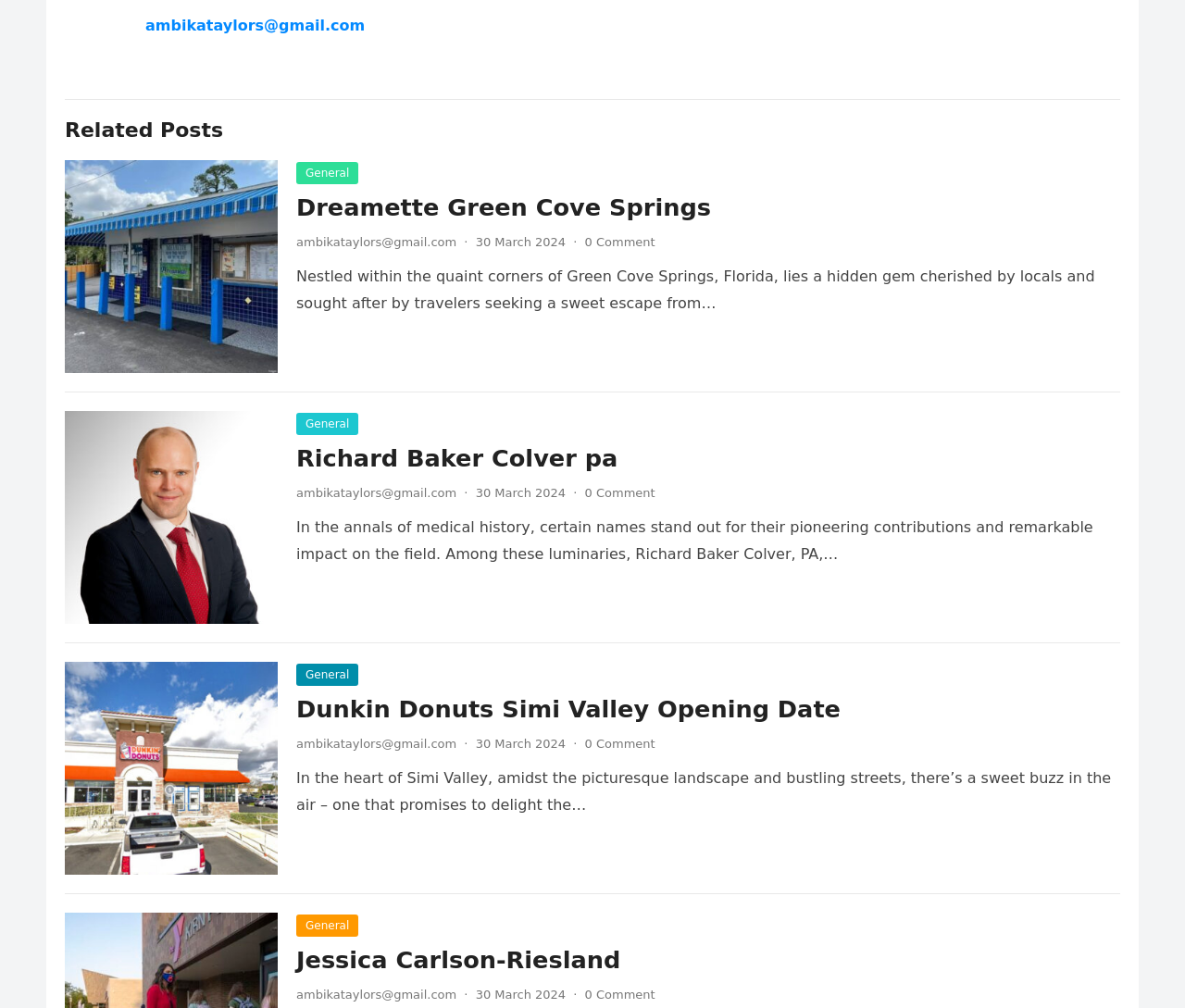Given the element description "Jessica Carlson-Riesland", identify the bounding box of the corresponding UI element.

[0.25, 0.939, 0.524, 0.966]